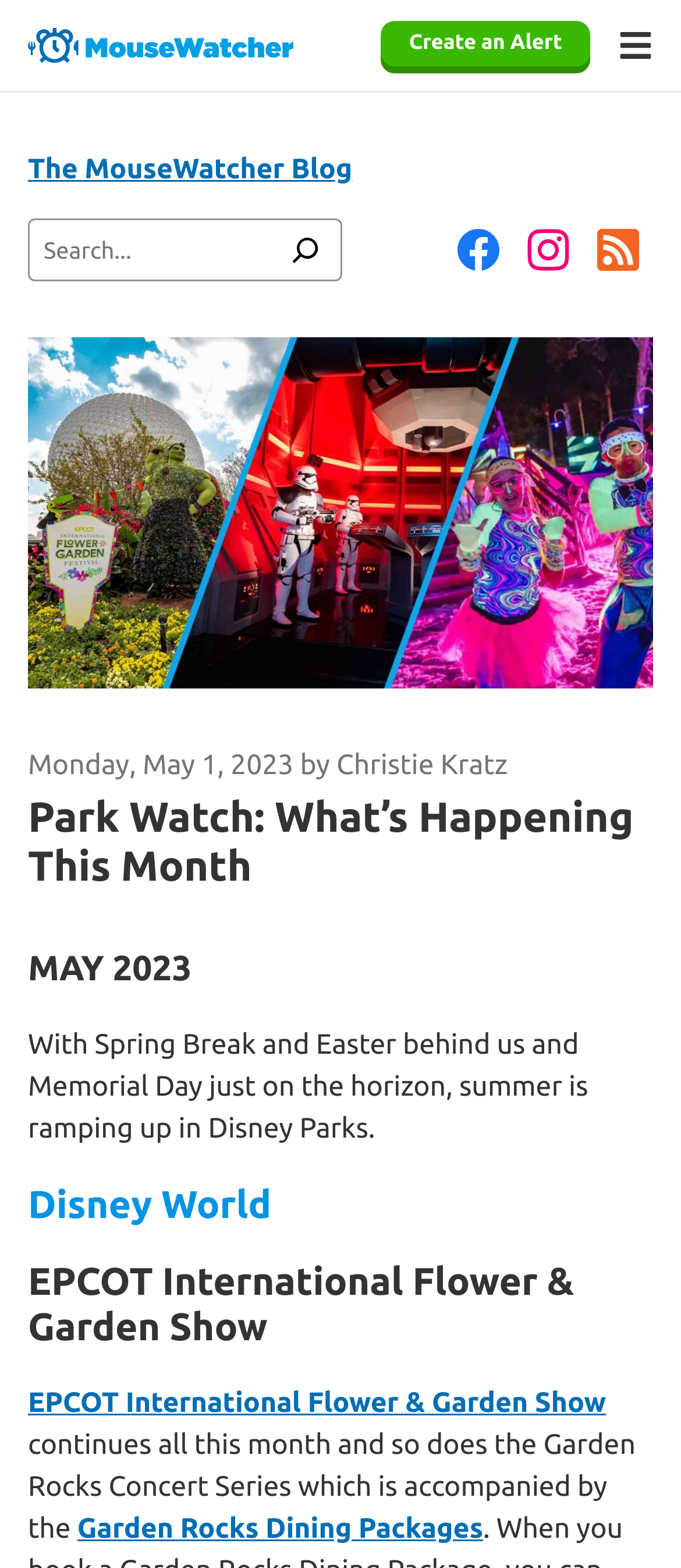What is the name of the concert series?
Provide a comprehensive and detailed answer to the question.

I found the answer by examining the static text element with the text 'Garden Rocks Concert Series which is accompanied by the' which is a child of the image element with the description 'Park Watch header - EPCOT flower and garden festival, Star Wars Stormtroopers, H20 Glow Nights'.